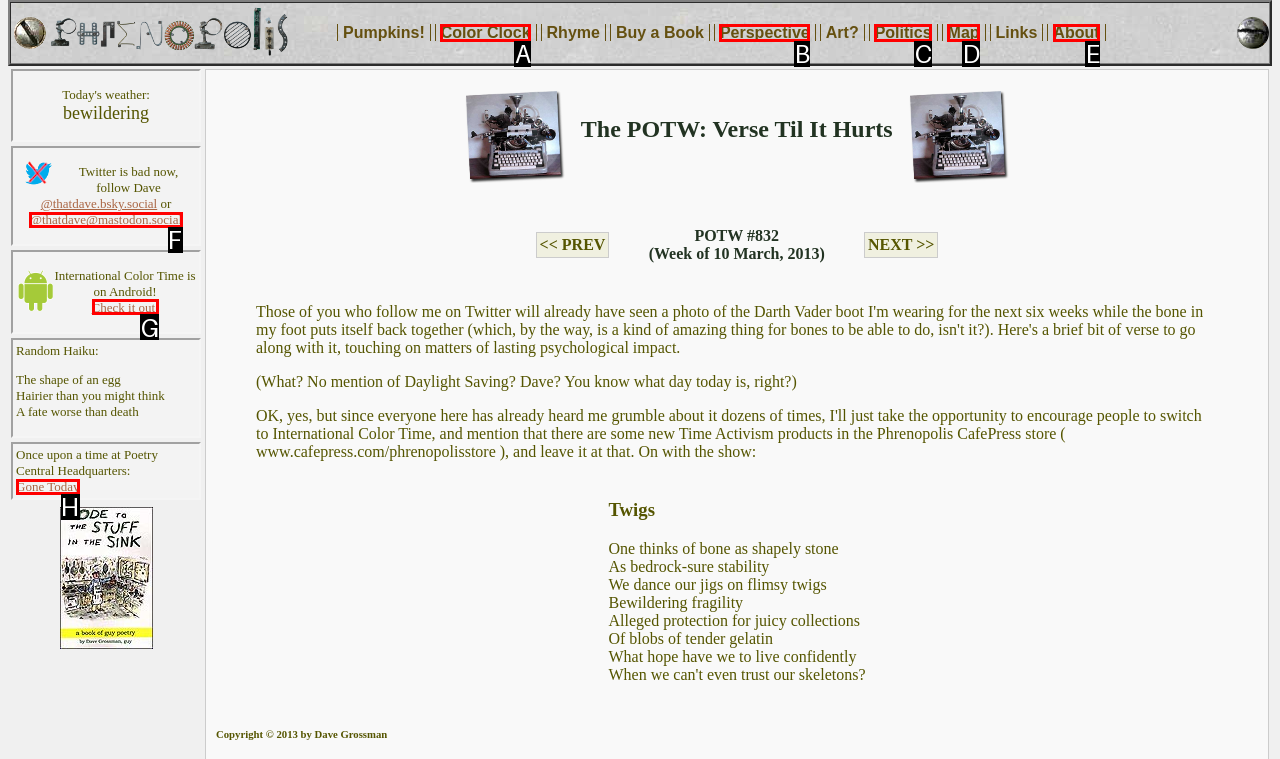Identify the letter of the UI element you should interact with to perform the task: Check International Color Time on Android
Reply with the appropriate letter of the option.

G